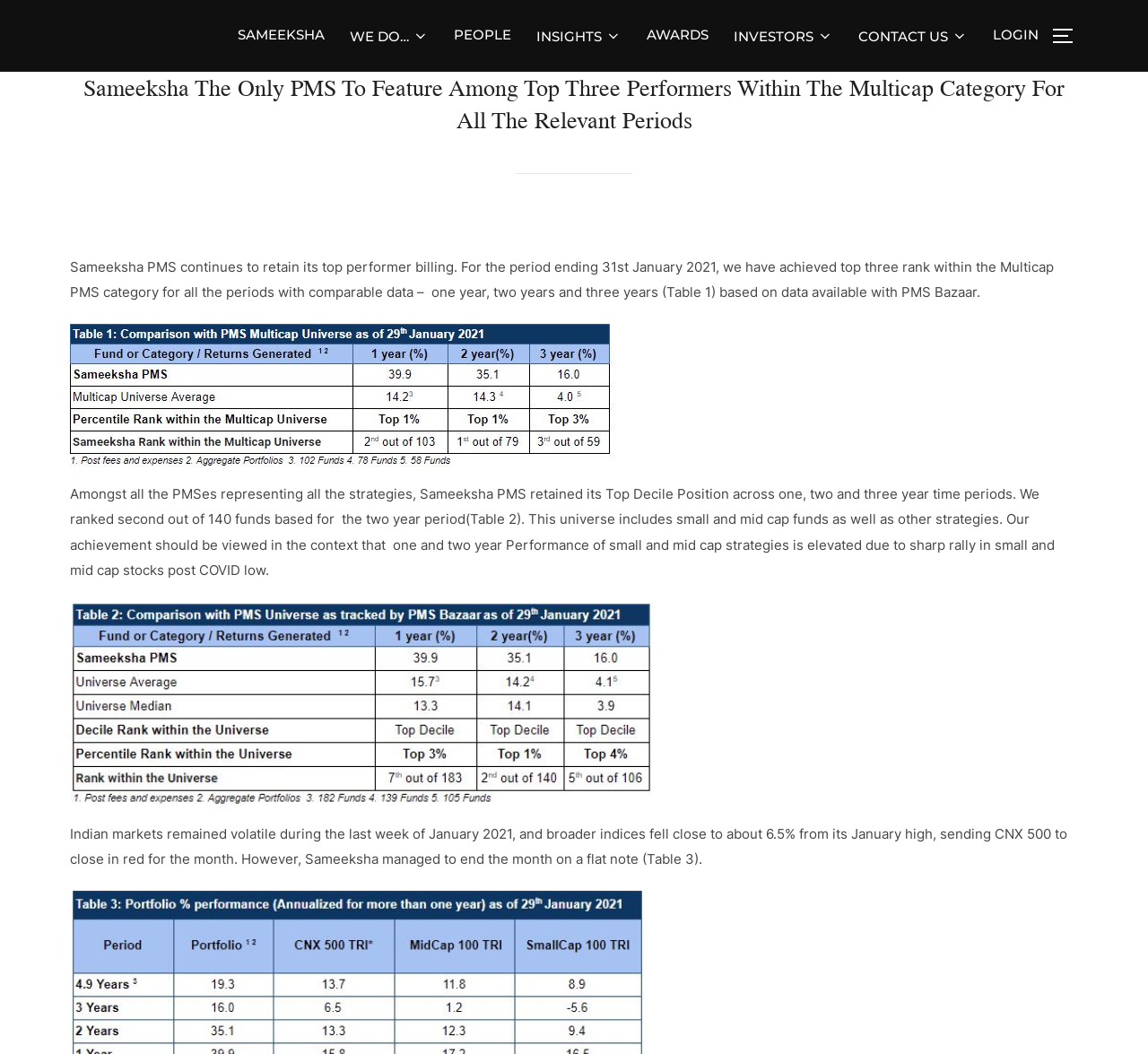From the screenshot, find the bounding box of the UI element matching this description: "14 March 2015". Supply the bounding box coordinates in the form [left, top, right, bottom], each a float between 0 and 1.

None